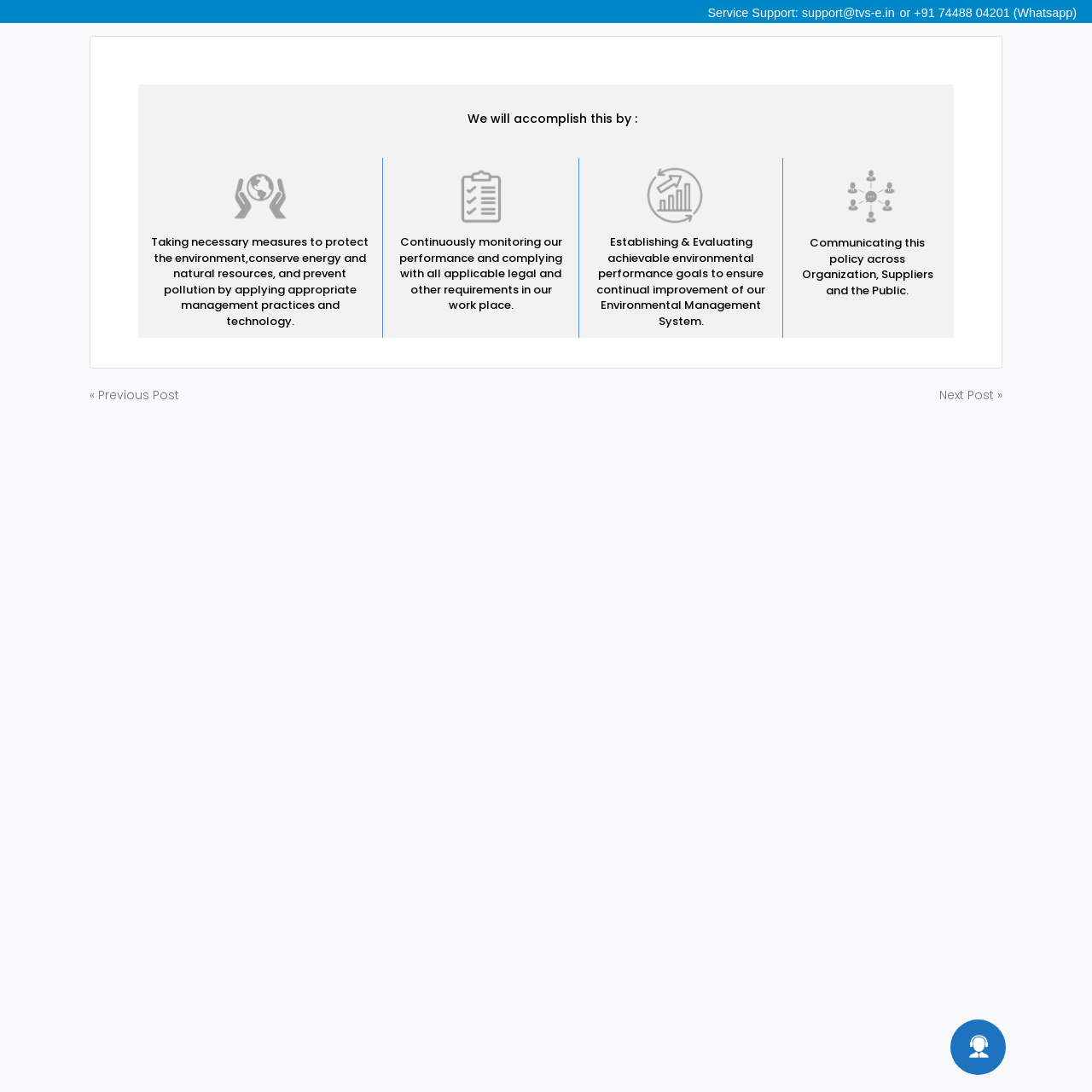Describe all the visual and textual components of the webpage comprehensively.

The webpage is about the environmental policy of TVS Electronics, as indicated by the title "Discover page – Environmental policy - TVS Electronics". 

At the top of the page, there are two links on the right side, "Service Support: support@tvs-e.in" and "or +91 74488 04201 (Whatsapp)", which provide contact information for service support. 

The main content of the page is an article that occupies most of the page. It starts with a statement "We will accomplish this by :" followed by a paragraph of text that explains the company's commitment to protecting the environment, conserving energy and natural resources, and preventing pollution. 

Below this paragraph, there are three more lines of text that describe the company's environmental performance goals, including continuously monitoring their performance, establishing achievable environmental goals, and communicating this policy across the organization, suppliers, and the public. 

On the left side of the article, there are two navigation links, "« Previous Post" and "Next Post »", which allow users to navigate to previous or next posts. 

At the bottom of the page, there is a small icon represented by "\uecfa", which is likely a social media or sharing icon.